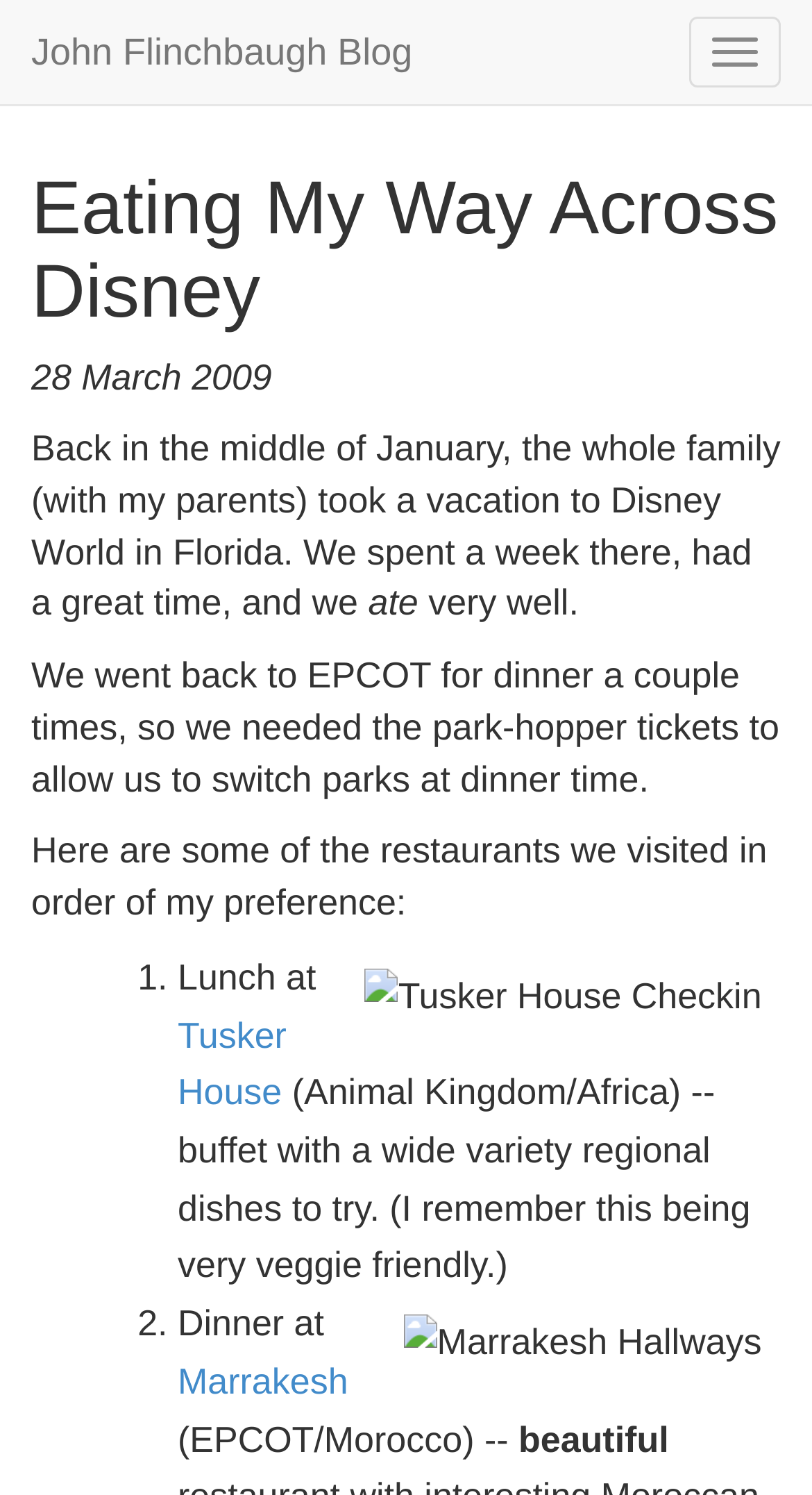How many times did the author visit EPCOT for dinner?
Using the image, provide a detailed and thorough answer to the question.

I read the text, which mentions 'We went back to EPCOT for dinner a couple times', indicating that the author visited EPCOT for dinner a couple of times.